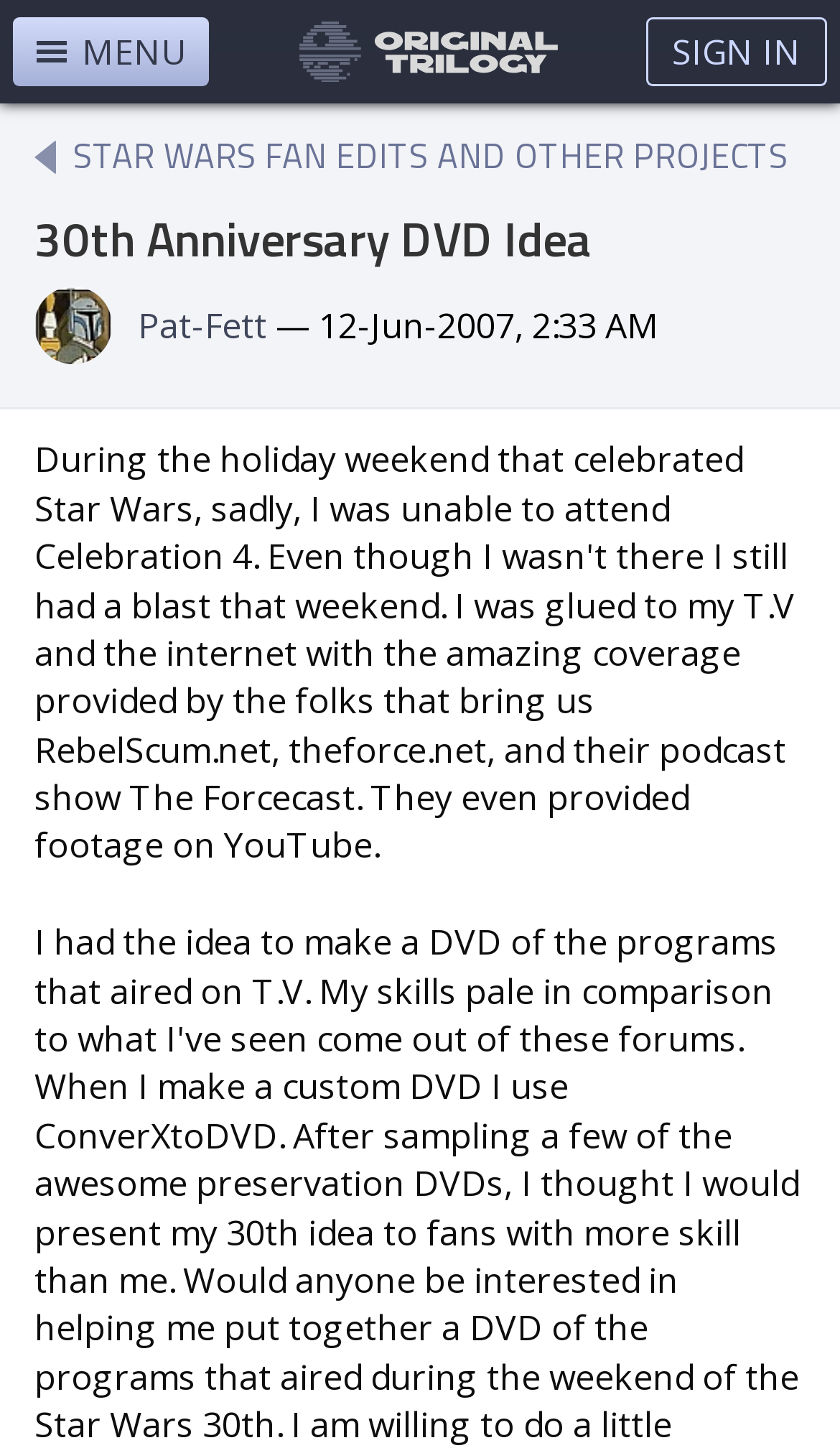Please find and give the text of the main heading on the webpage.

30th Anniversary DVD Idea